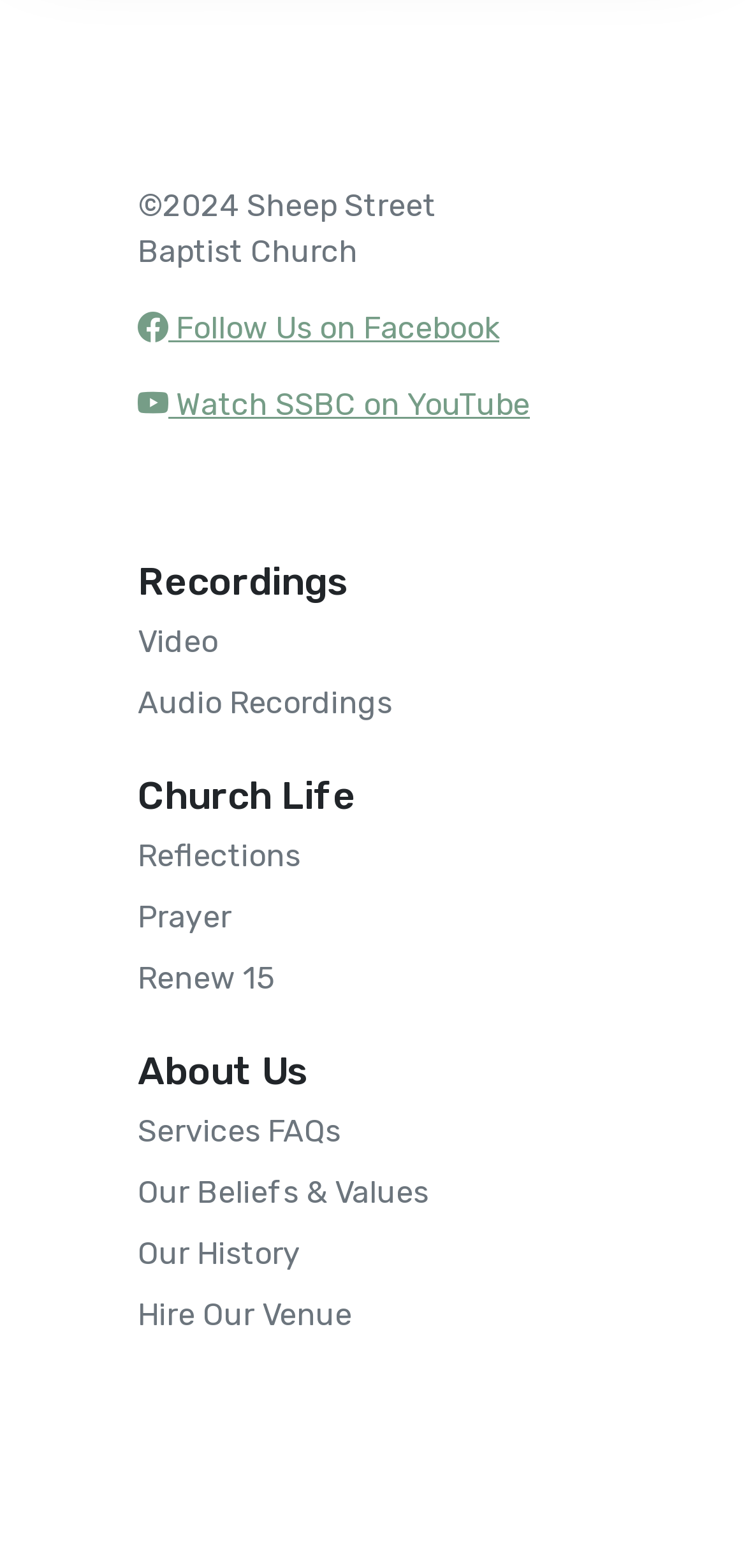Bounding box coordinates are specified in the format (top-left x, top-left y, bottom-right x, bottom-right y). All values are floating point numbers bounded between 0 and 1. Please provide the bounding box coordinate of the region this sentence describes: Services FAQs

[0.185, 0.707, 0.815, 0.736]